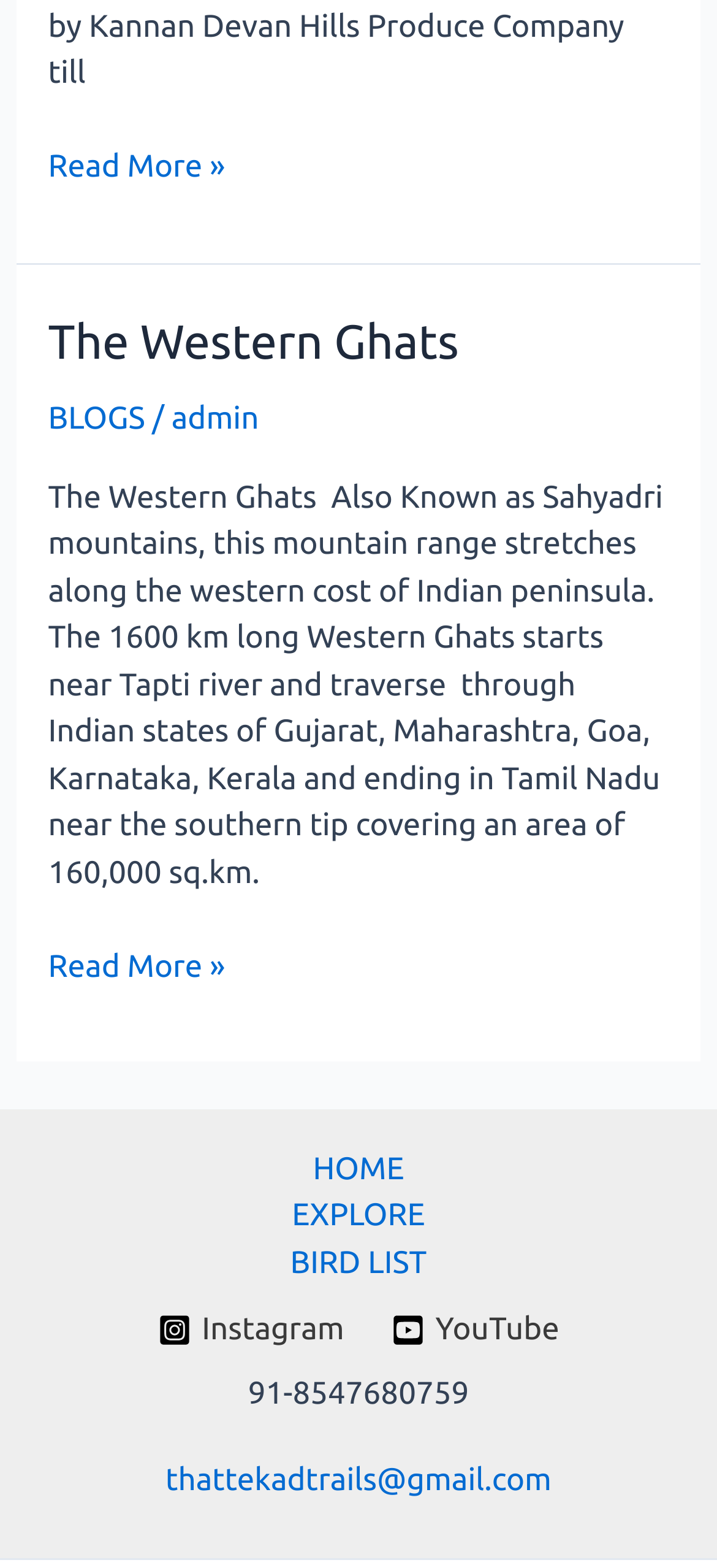What is the area covered by the Western Ghats?
Look at the screenshot and respond with a single word or phrase.

160,000 sq.km